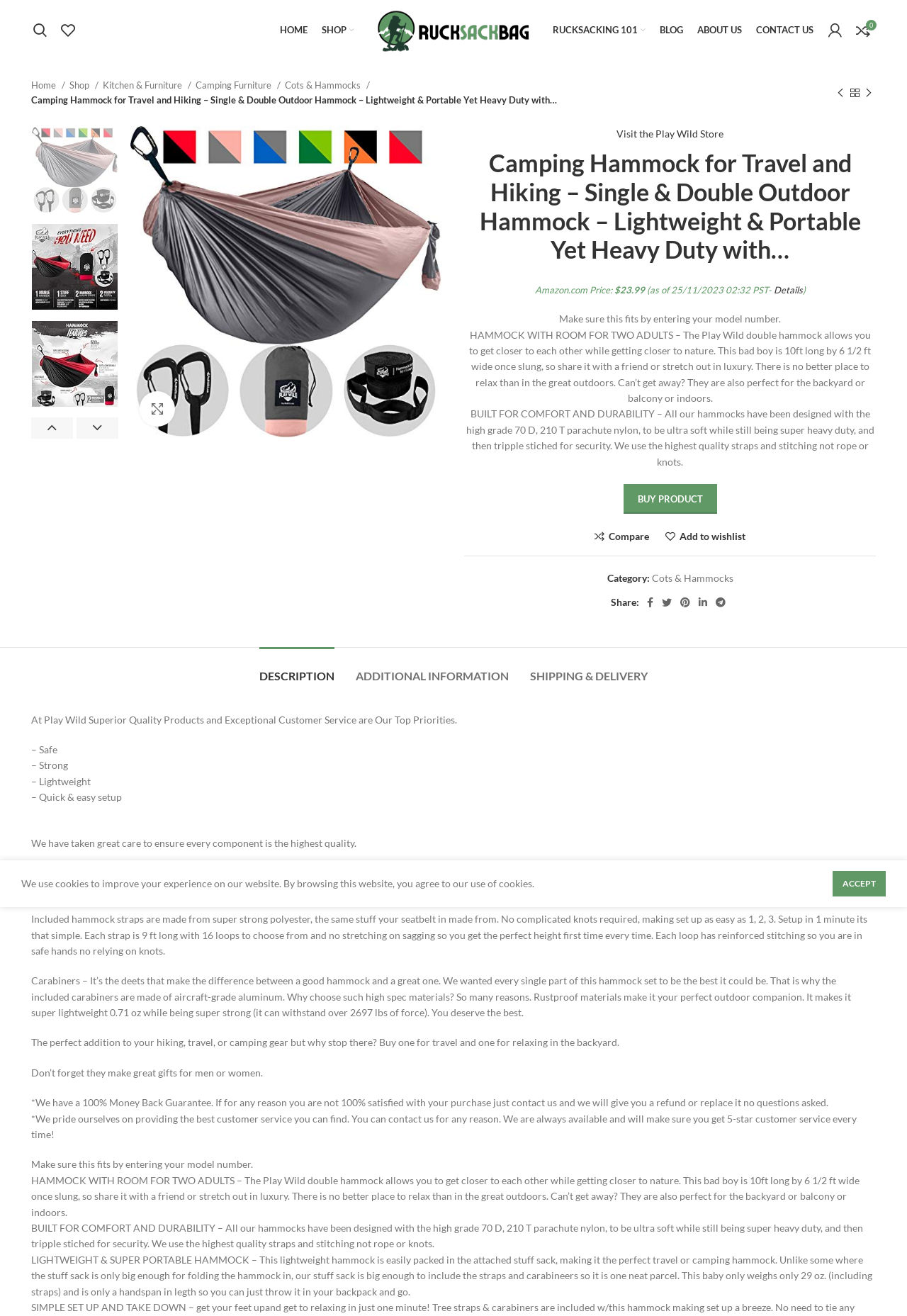Determine the main heading of the webpage and generate its text.

Camping Hammock for Travel and Hiking – Single & Double Outdoor Hammock – Lightweight & Portable Yet Heavy Duty with…